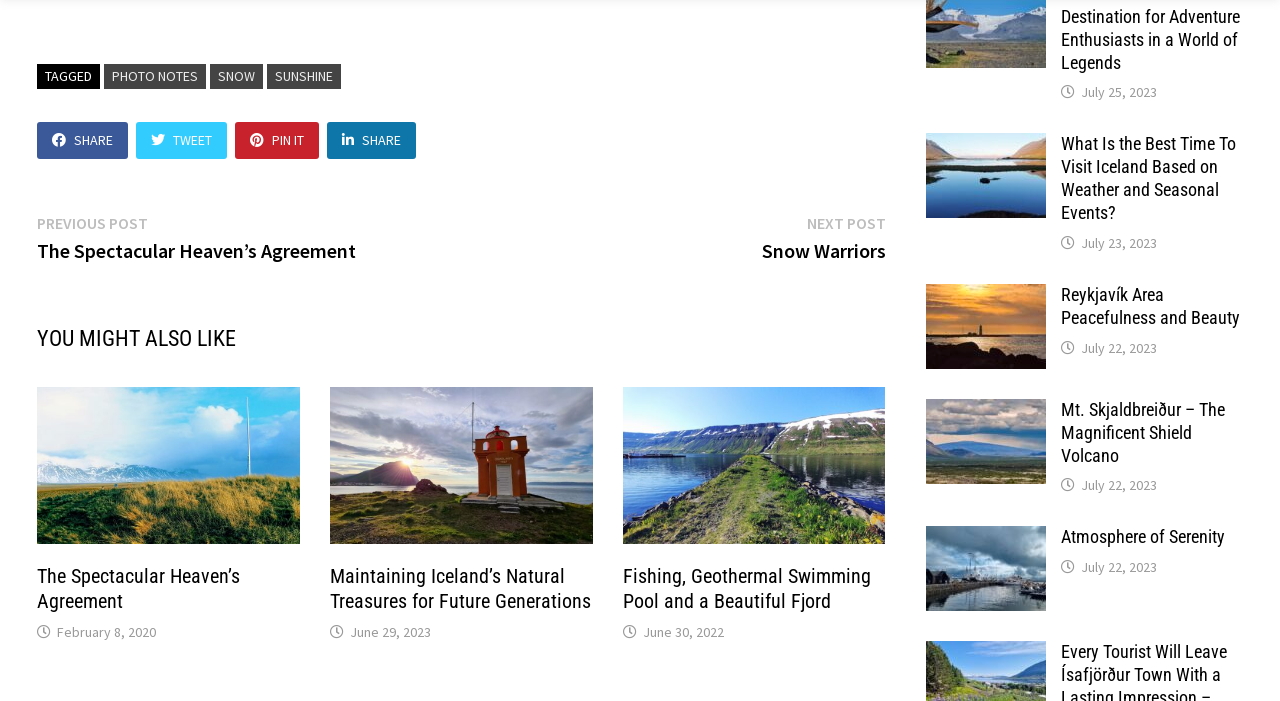Find and specify the bounding box coordinates that correspond to the clickable region for the instruction: "Click on the 'What Is the Best Time To Visit Iceland Based on Weather and Seasonal Events?' link".

[0.723, 0.193, 0.817, 0.226]